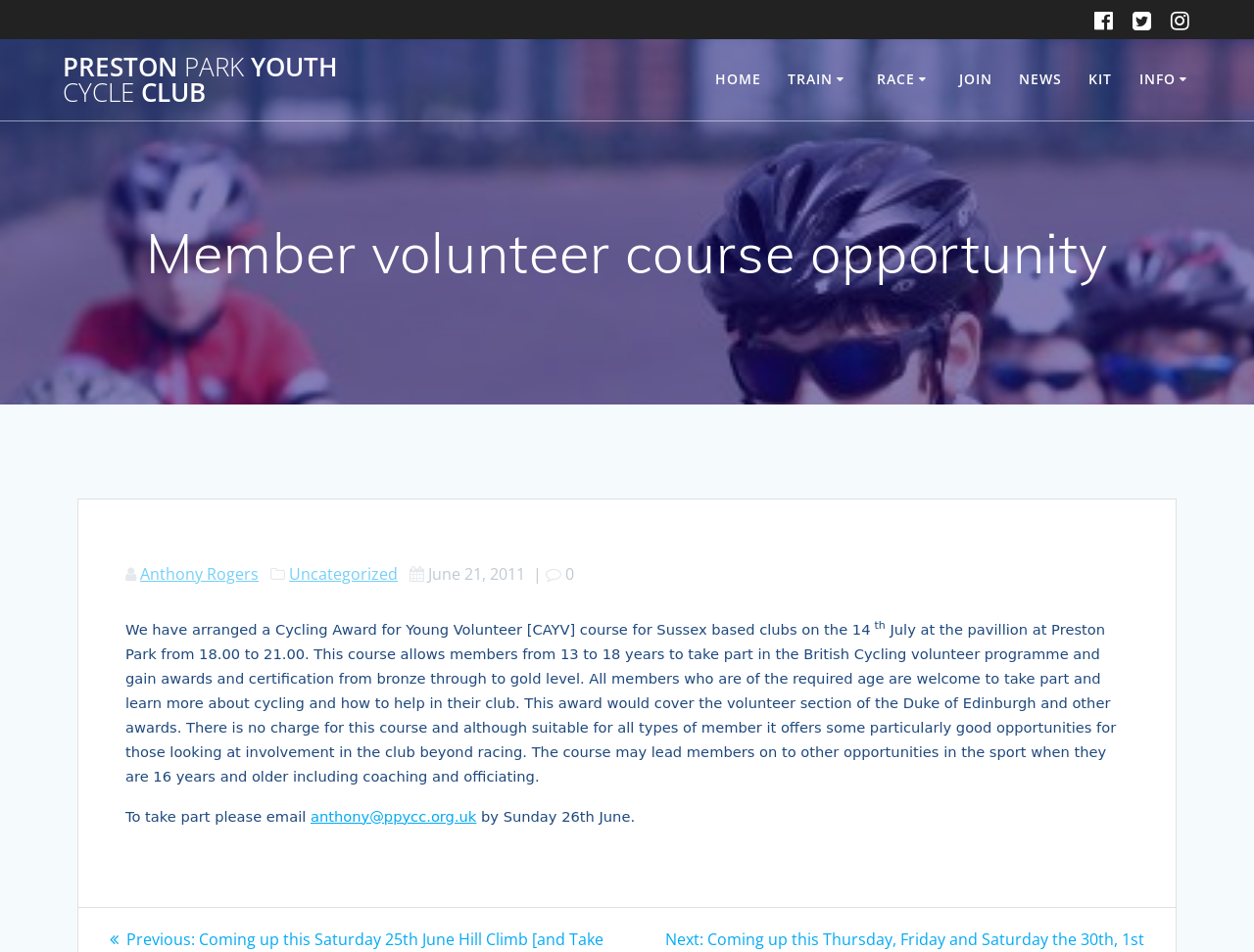Find the UI element described as: "parent_node: Search | Advanced name="q"" and predict its bounding box coordinates. Ensure the coordinates are four float numbers between 0 and 1, [left, top, right, bottom].

None